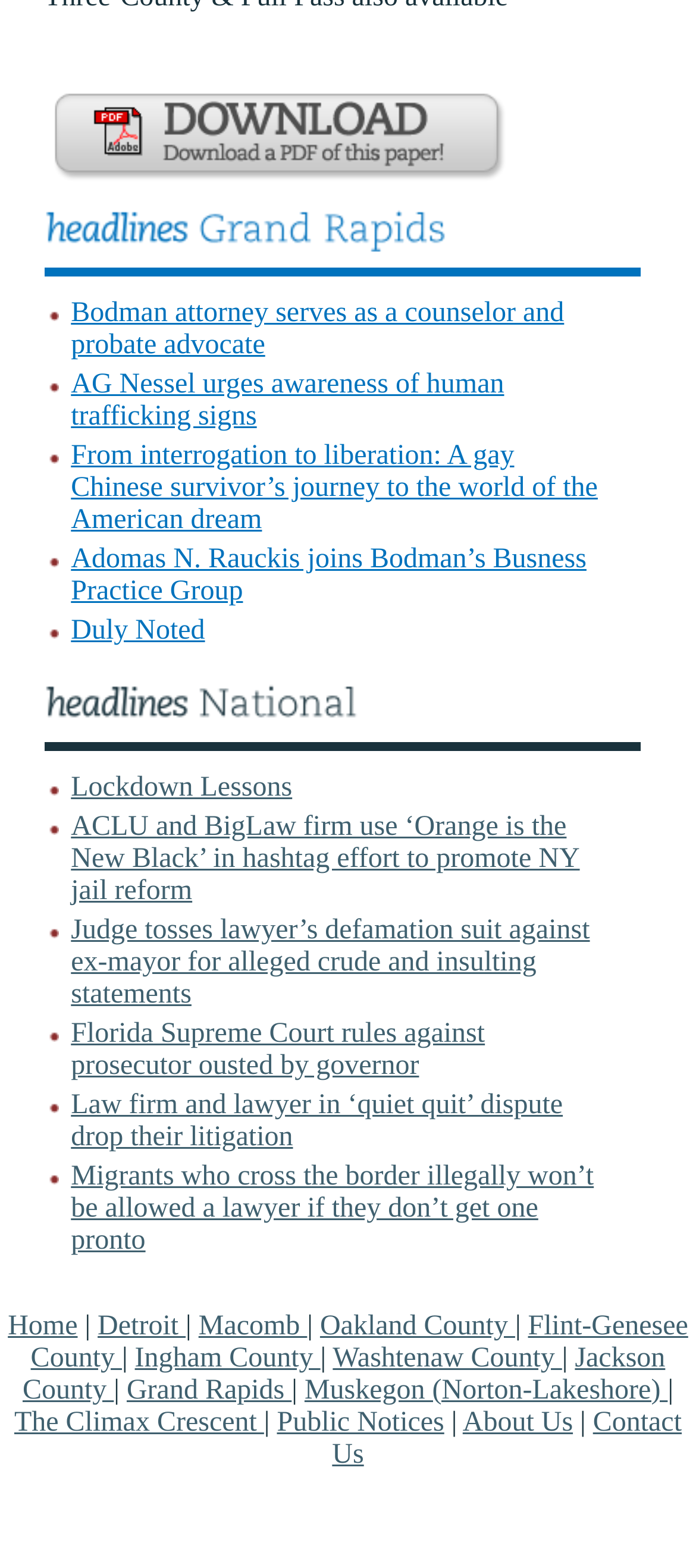Predict the bounding box coordinates of the area that should be clicked to accomplish the following instruction: "Read headlines in Grand Rapids". The bounding box coordinates should consist of four float numbers between 0 and 1, i.e., [left, top, right, bottom].

[0.063, 0.136, 0.921, 0.176]